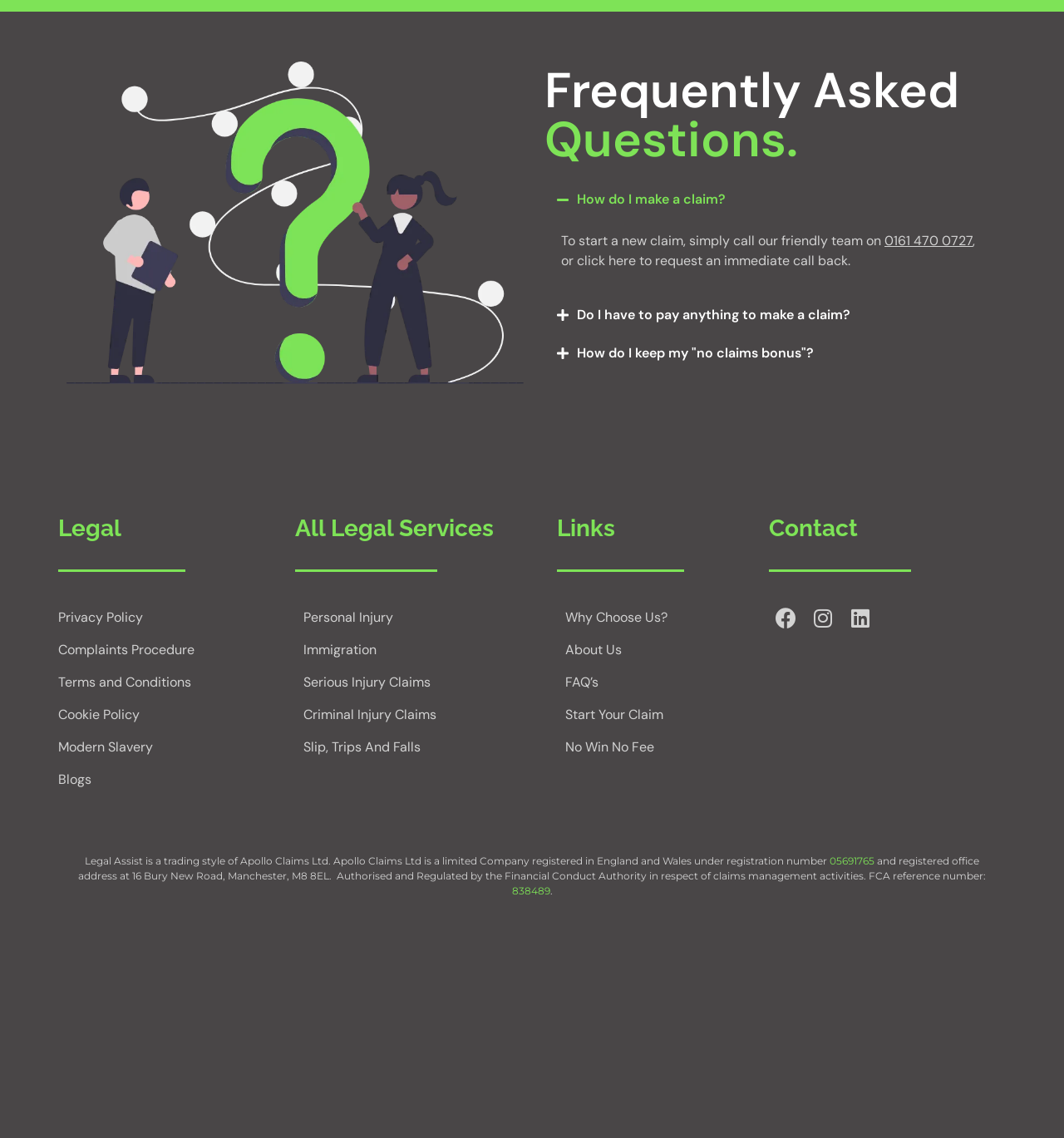Pinpoint the bounding box coordinates of the clickable element needed to complete the instruction: "Leave a reply". The coordinates should be provided as four float numbers between 0 and 1: [left, top, right, bottom].

None